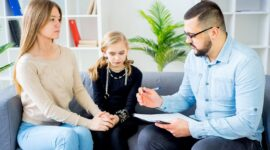With reference to the screenshot, provide a detailed response to the question below:
What is the mother doing with her daughter?

The mother is depicted as a nurturing presence, and one way she is showing this is by holding her daughter's hand. This physical contact conveys a sense of comfort and reassurance, which is fitting for a counseling session where the goal is to provide emotional support.